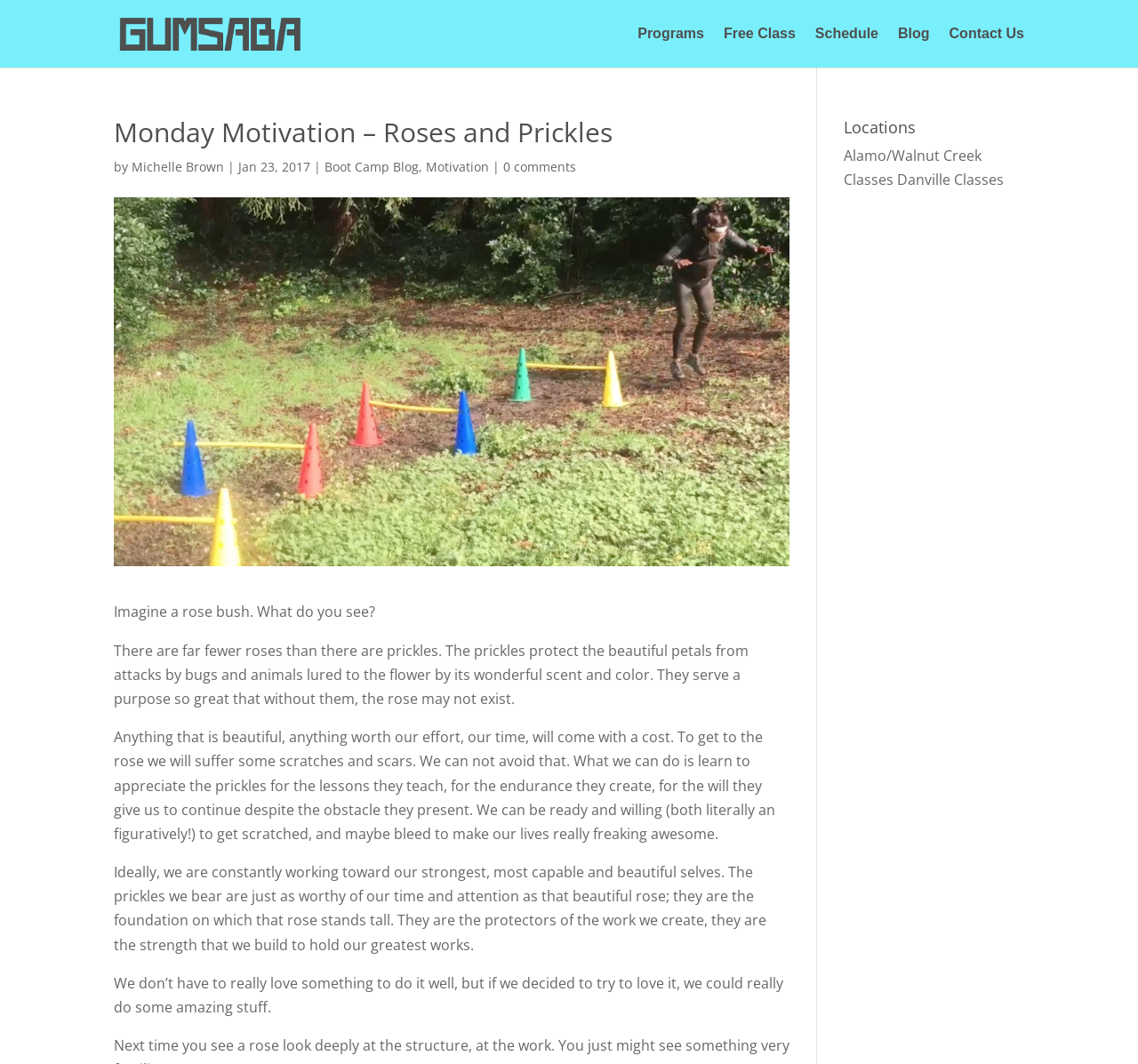Please identify the bounding box coordinates of the element's region that should be clicked to execute the following instruction: "Read the Monday Motivation blog post". The bounding box coordinates must be four float numbers between 0 and 1, i.e., [left, top, right, bottom].

[0.1, 0.112, 0.694, 0.145]